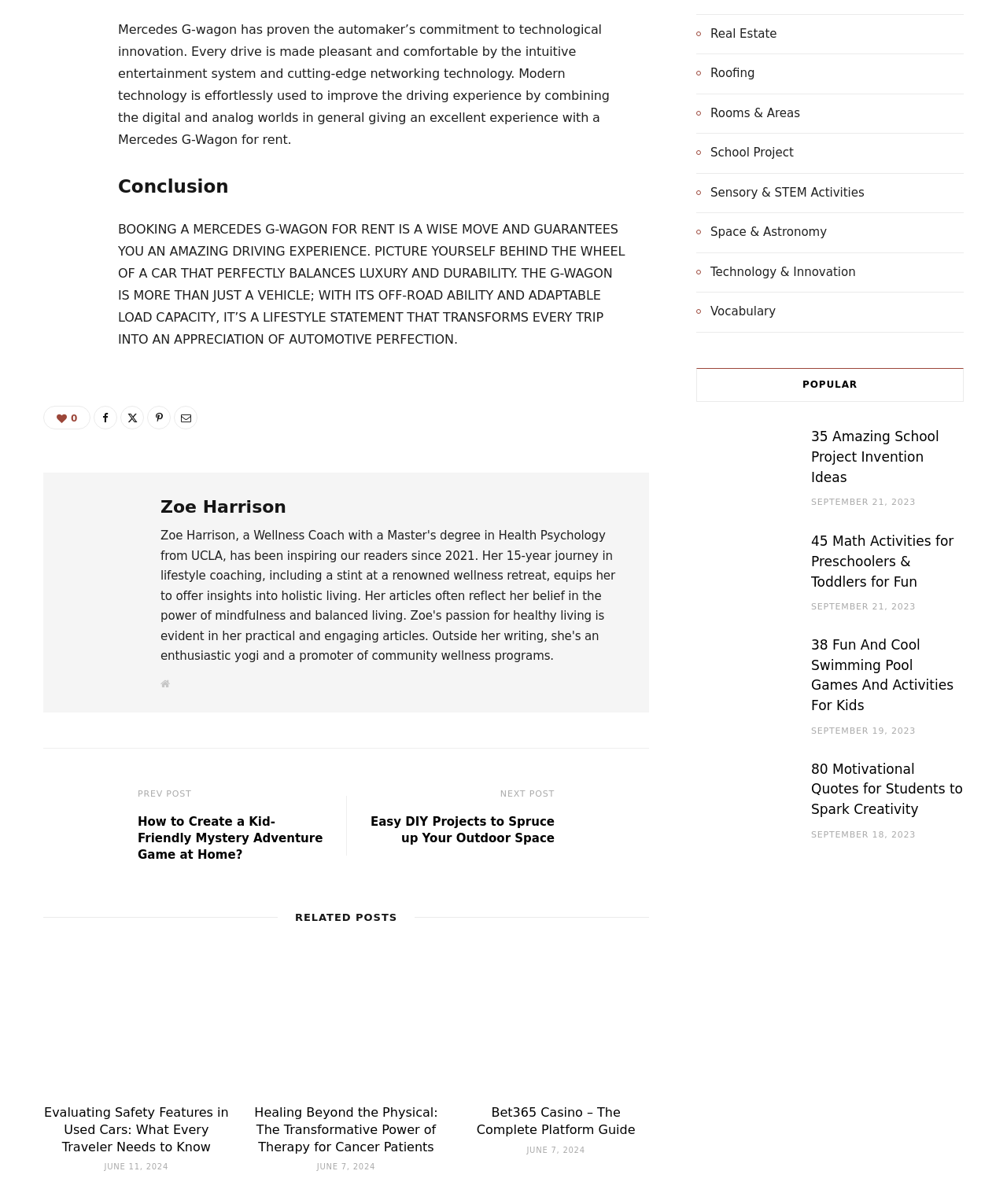Provide the bounding box coordinates of the section that needs to be clicked to accomplish the following instruction: "Read the article 'How to Create a Kid-Friendly Mystery Adventure Game at Home?'."

[0.137, 0.676, 0.324, 0.717]